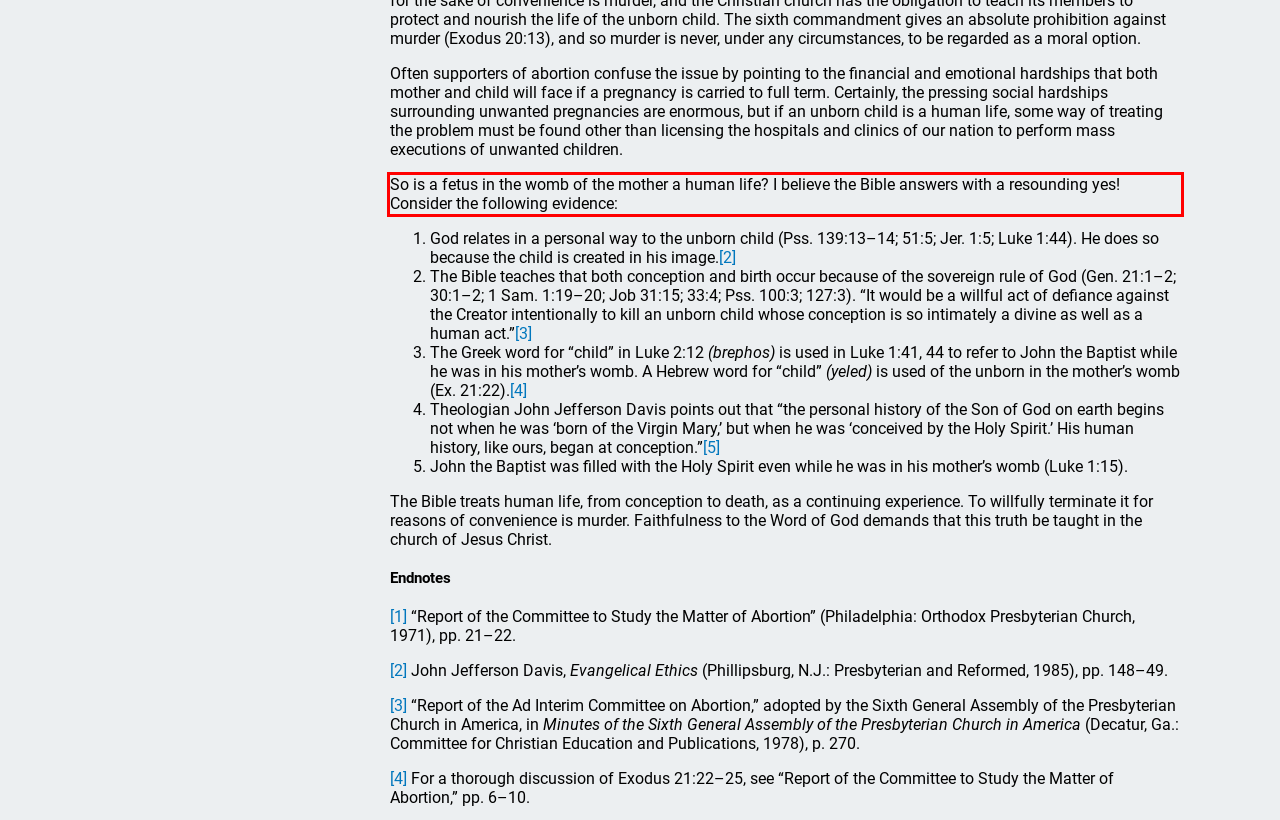Examine the screenshot of the webpage, locate the red bounding box, and generate the text contained within it.

So is a fetus in the womb of the mother a human life? I believe the Bible answers with a resounding yes! Consider the following evidence: